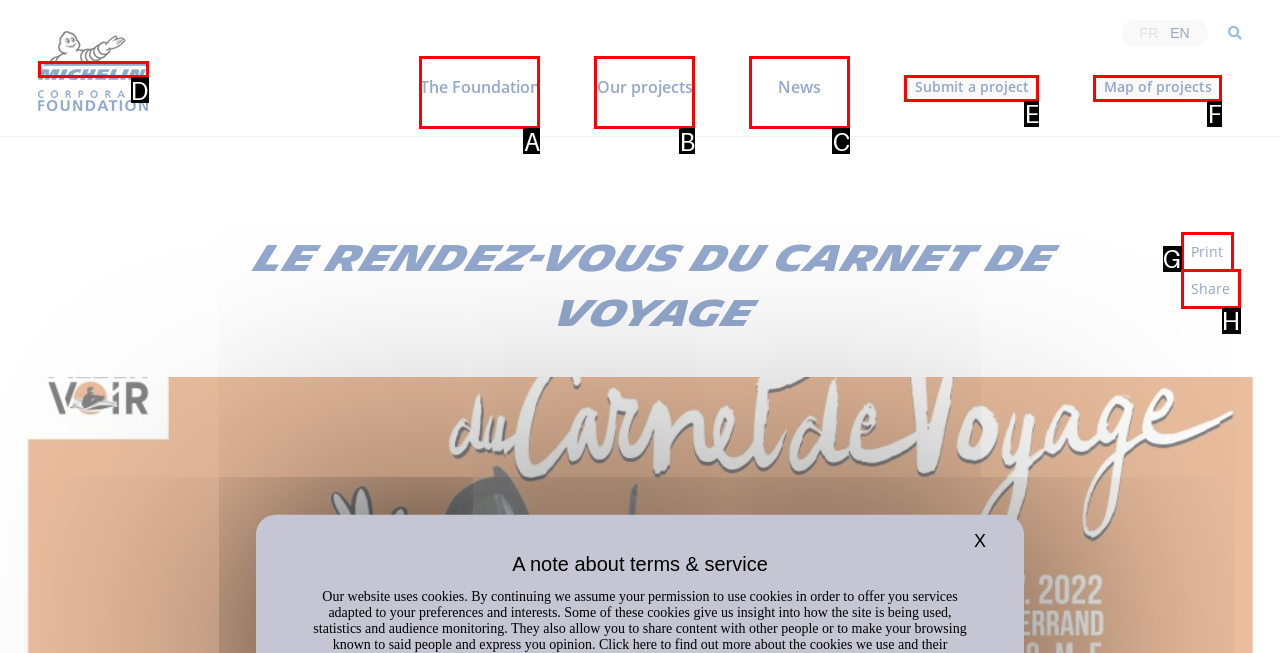From the options provided, determine which HTML element best fits the description: Our projects. Answer with the correct letter.

B